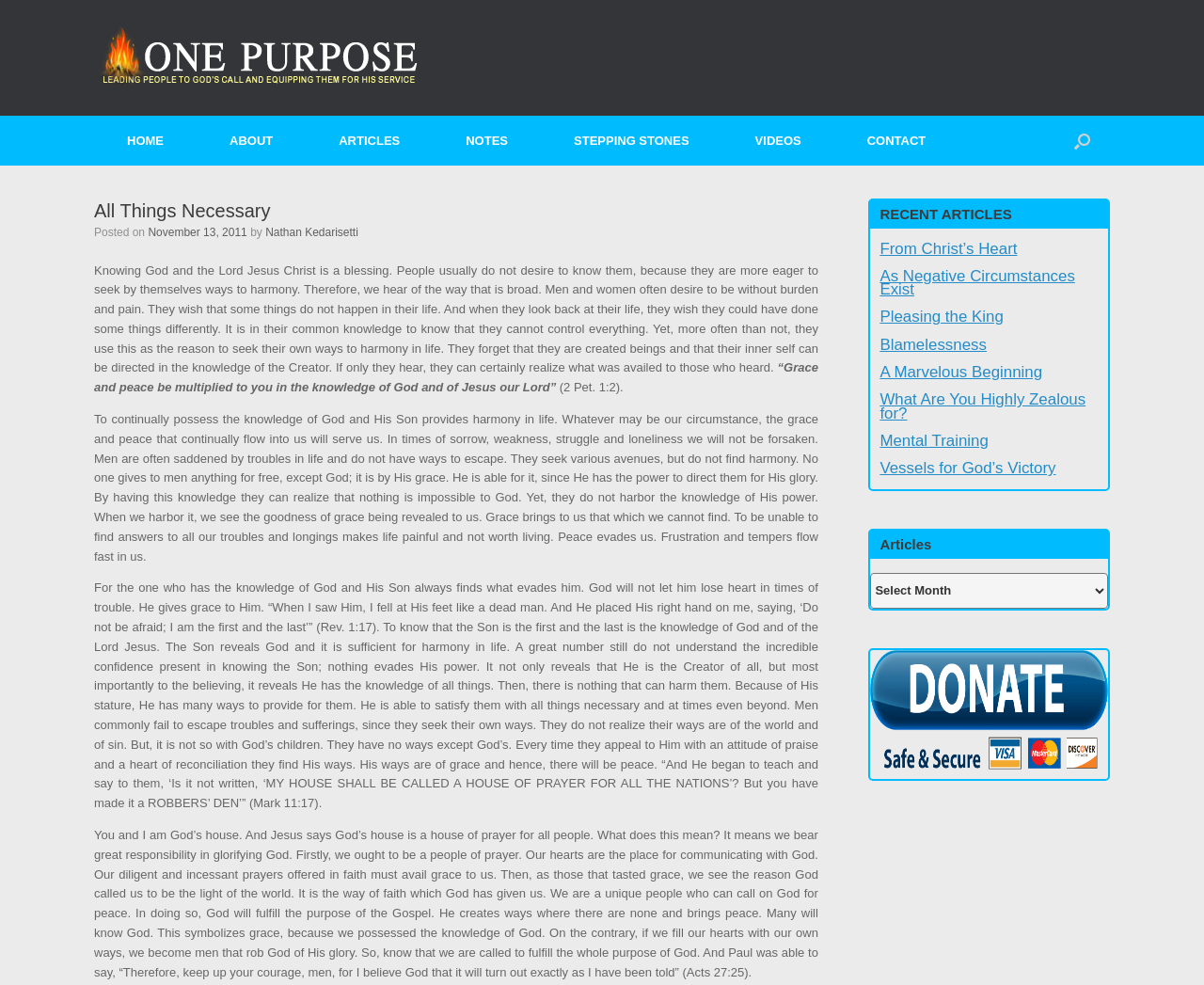What is the main topic of this webpage?
Based on the screenshot, answer the question with a single word or phrase.

Christianity